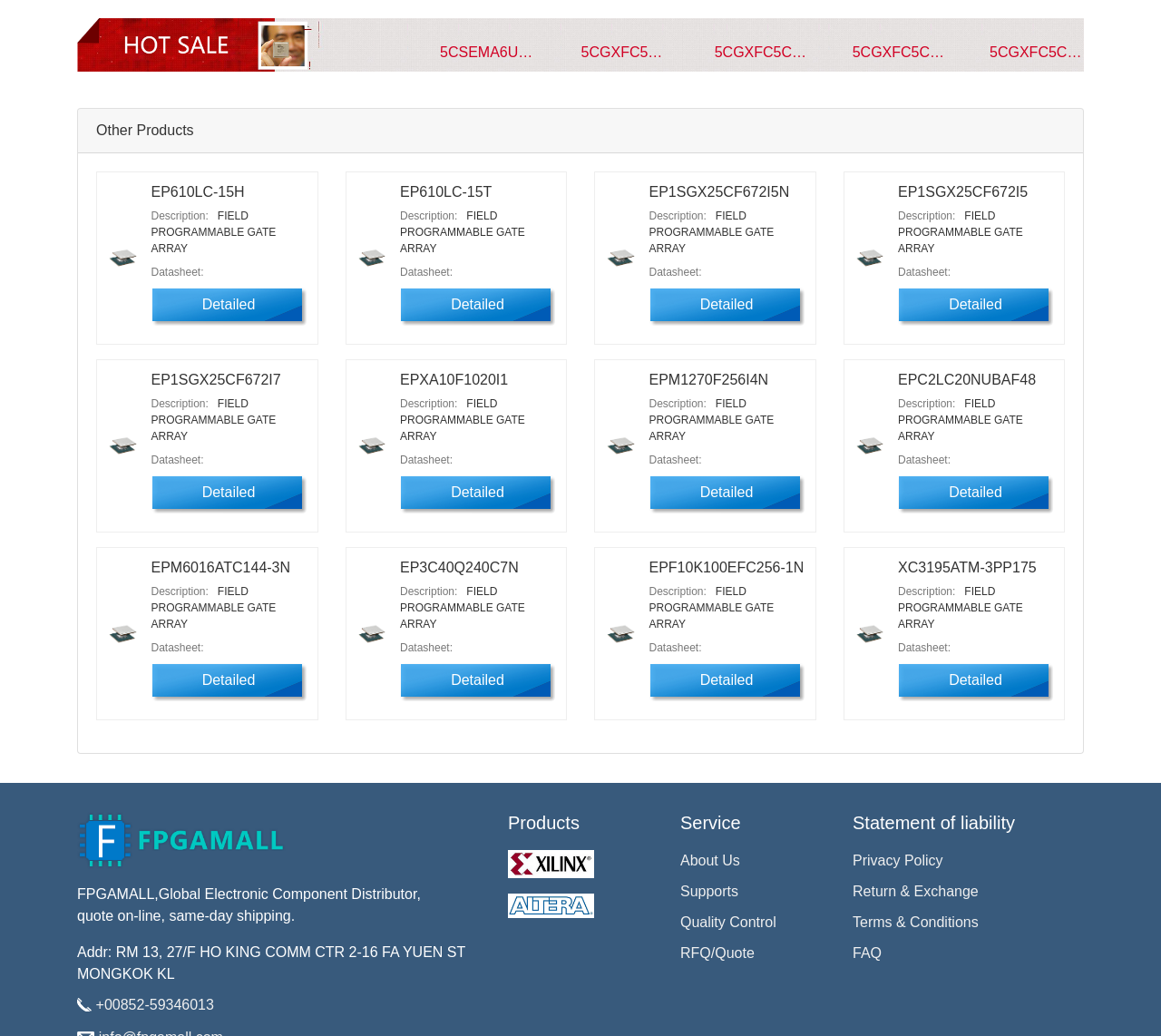What is the purpose of the 'Datasheet' link for each product?
Examine the screenshot and reply with a single word or phrase.

To provide detailed product information